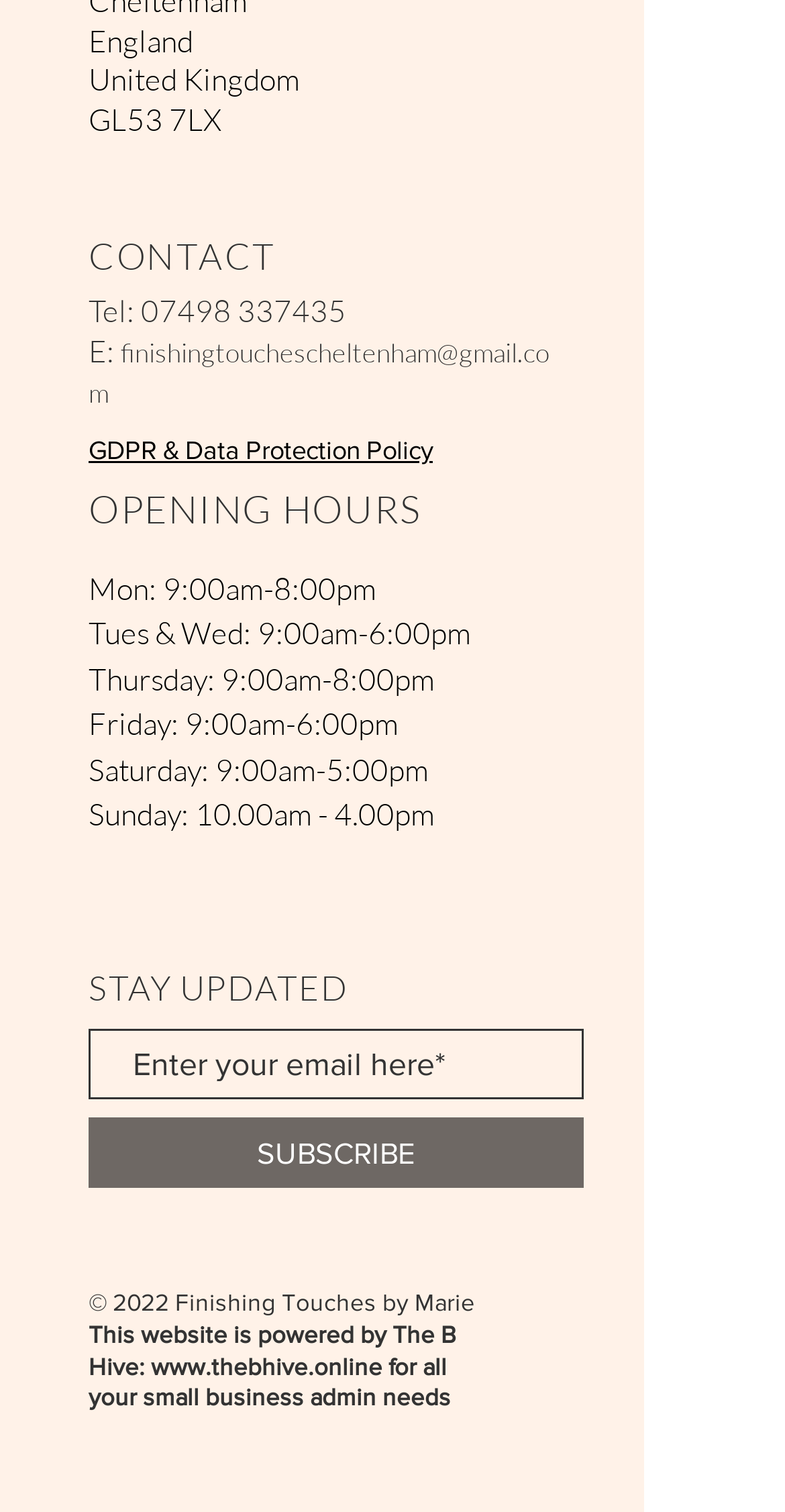Use the details in the image to answer the question thoroughly: 
What are the business's opening hours on Thursday?

The opening hours can be found in the 'OPENING HOURS' section, where Thursday's hours are listed as '9:00am-8:00pm'.